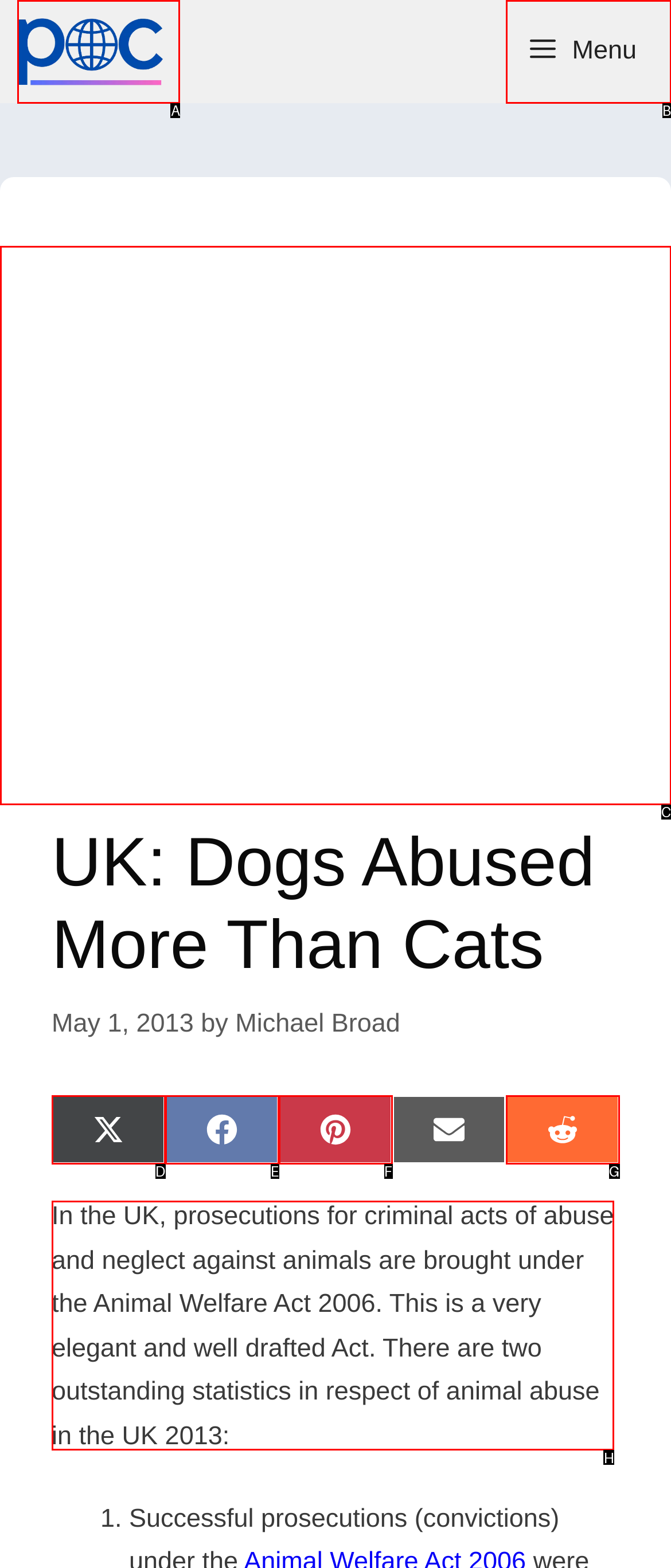Tell me which option I should click to complete the following task: Read the article Answer with the option's letter from the given choices directly.

H